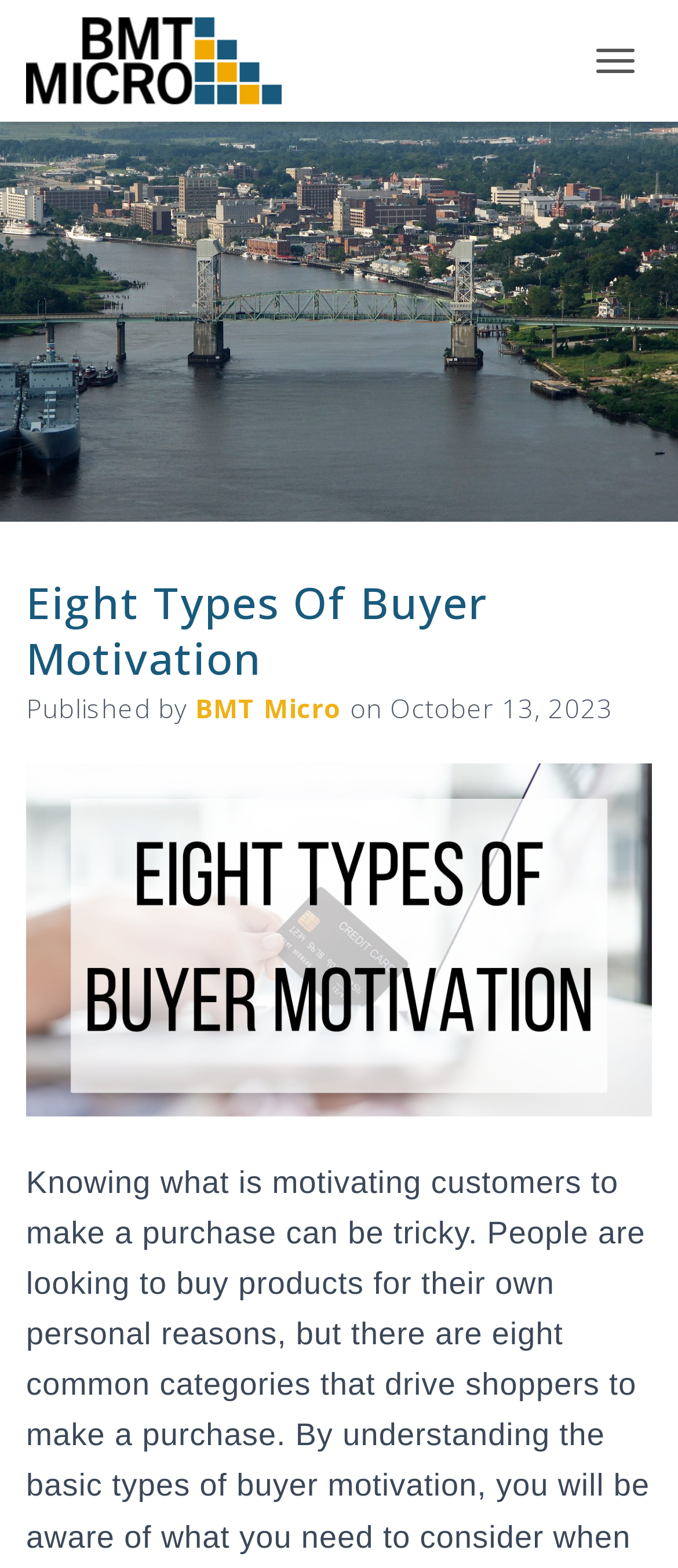What is the name of the blog?
Answer the question with as much detail as possible.

I found the name of the blog by looking at the link element with the text 'BMT Micro Blog' at the top of the page, which suggests that it is the title of the blog.